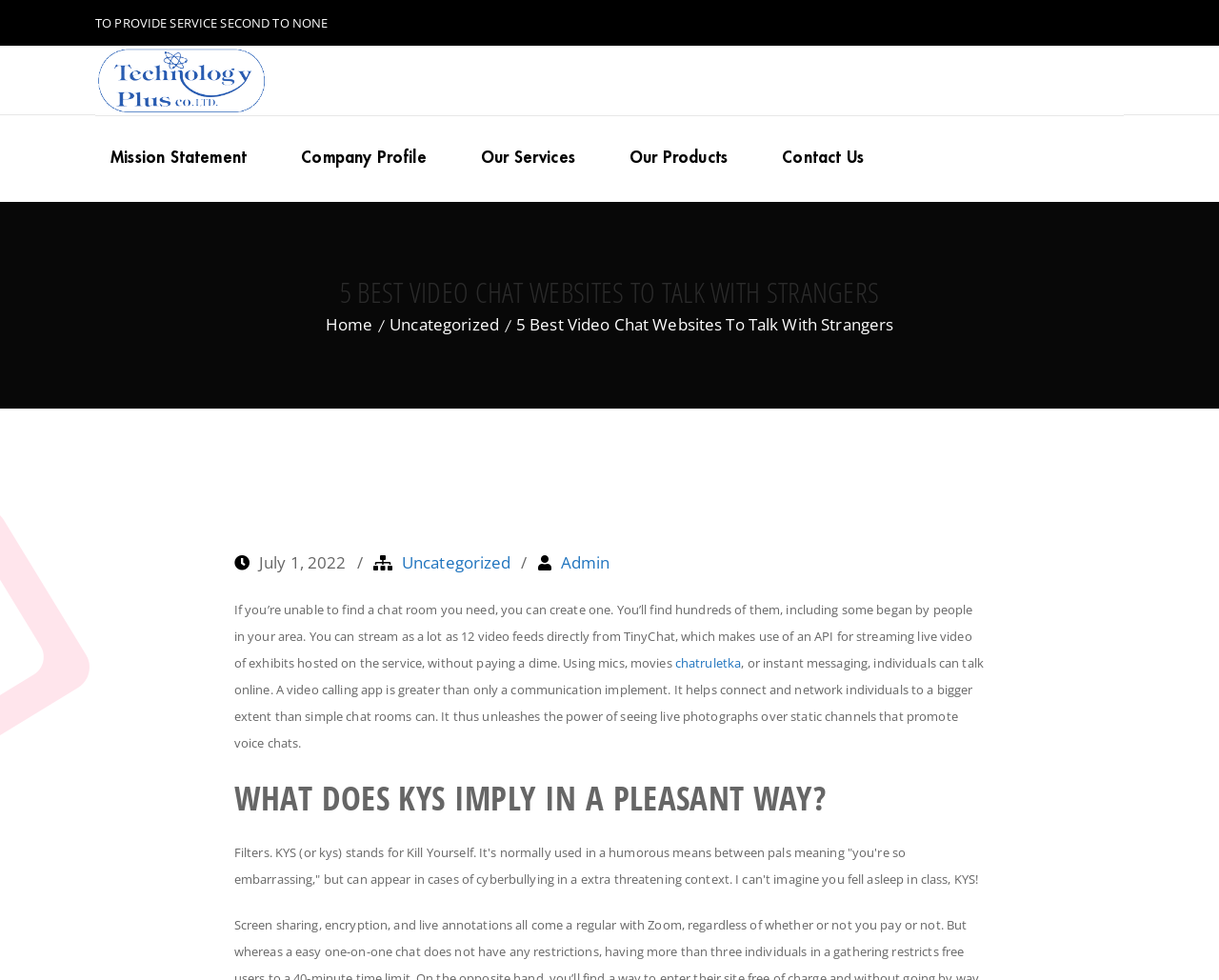Please find and report the bounding box coordinates of the element to click in order to perform the following action: "Go to 'Community'". The coordinates should be expressed as four float numbers between 0 and 1, in the format [left, top, right, bottom].

None